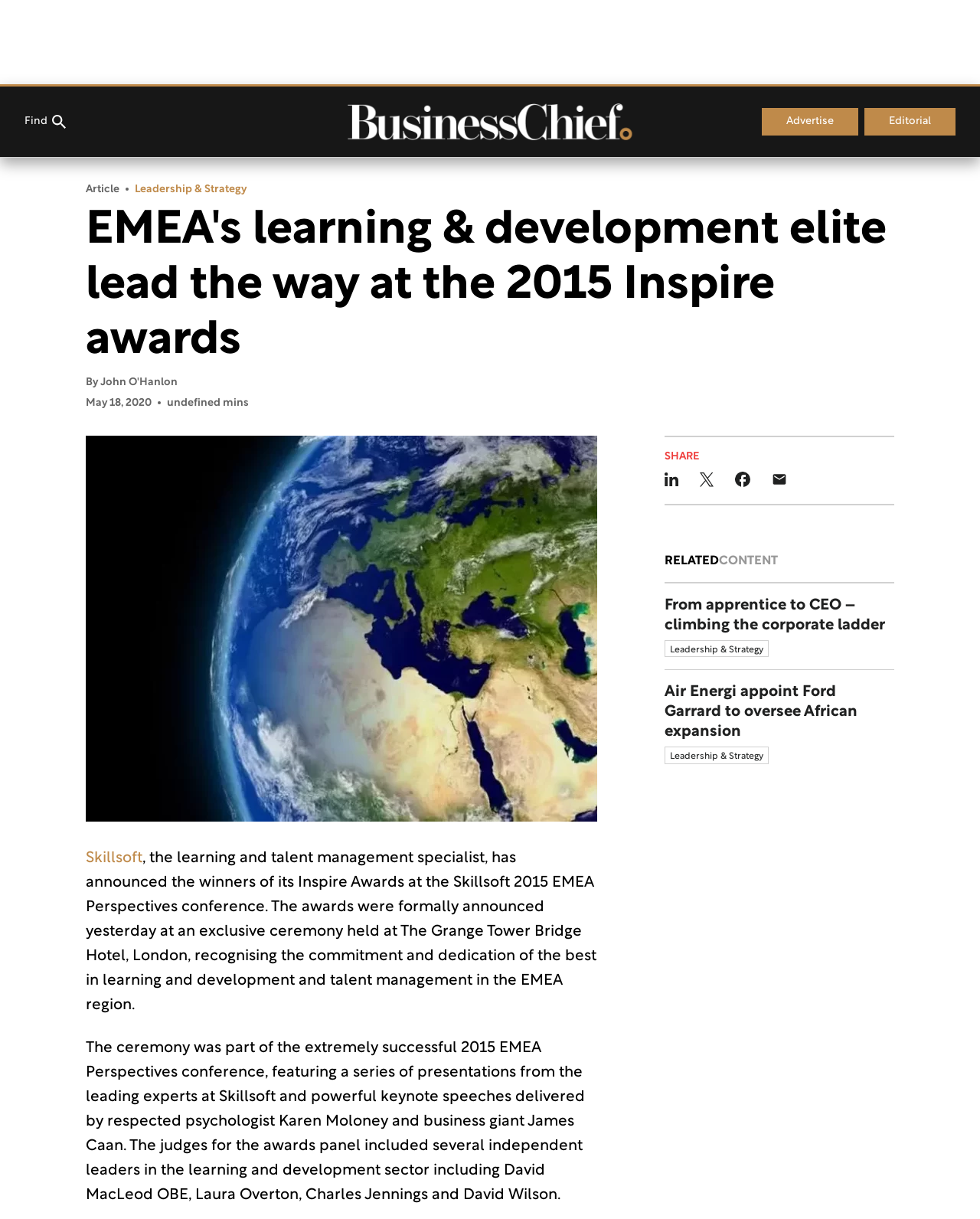What is the location of the exclusive ceremony held for the Inspire Awards?
Refer to the image and answer the question using a single word or phrase.

The Grange Tower Bridge Hotel, London